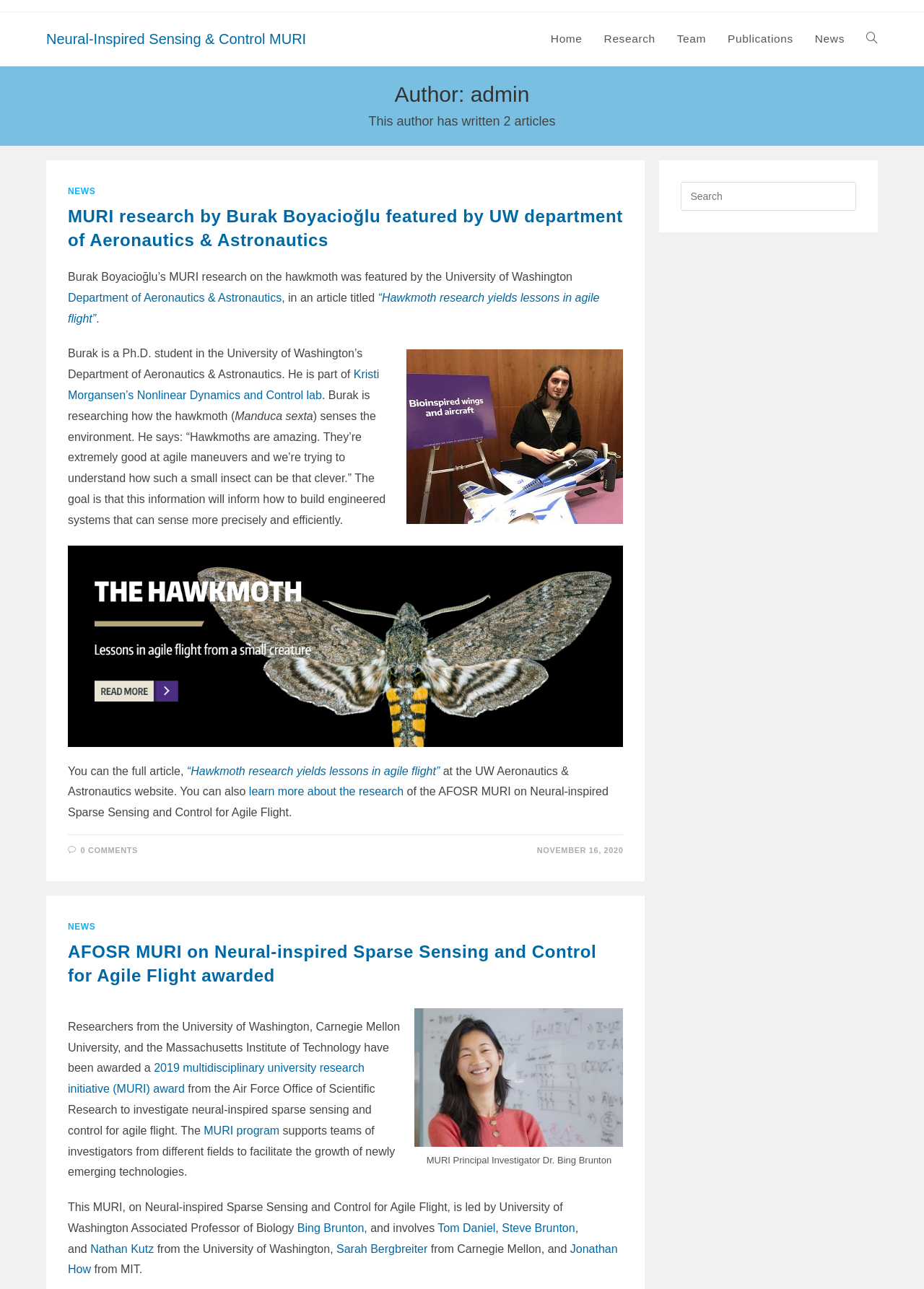Explain the webpage's layout and main content in detail.

This webpage is about the author "admin" at Neural-Inspired Sensing & Control MURI. At the top, there is a navigation menu with links to "Home", "Research", "Team", "Publications", "News", and "Toggle website search". Below the navigation menu, there is a header section with the title "Author: admin" and a subtitle "This author has written 2 articles".

The main content of the webpage is divided into two sections. The left section contains two news articles. The first article has a heading "MURI research by Burak Boyacioğlu featured by UW department of Aeronautics & Astronautics" and a brief summary of the research. There is also an image of Burak Boyacioğlu in the lab. The article continues with a quote from Burak and more information about his research. There are also links to the full article and the research website.

The second article has a heading "AFOSR MURI on Neural-inspired Sparse Sensing and Control for Agile Flight awarded" and describes the award of a multidisciplinary university research initiative (MURI) to investigate neural-inspired sparse sensing and control for agile flight. There is an image of the Principal Investigator, Dr. Bing Brunton. The article lists the researchers involved in the project from the University of Washington, Carnegie Mellon University, and the Massachusetts Institute of Technology.

The right section is a sidebar with a search box at the top.